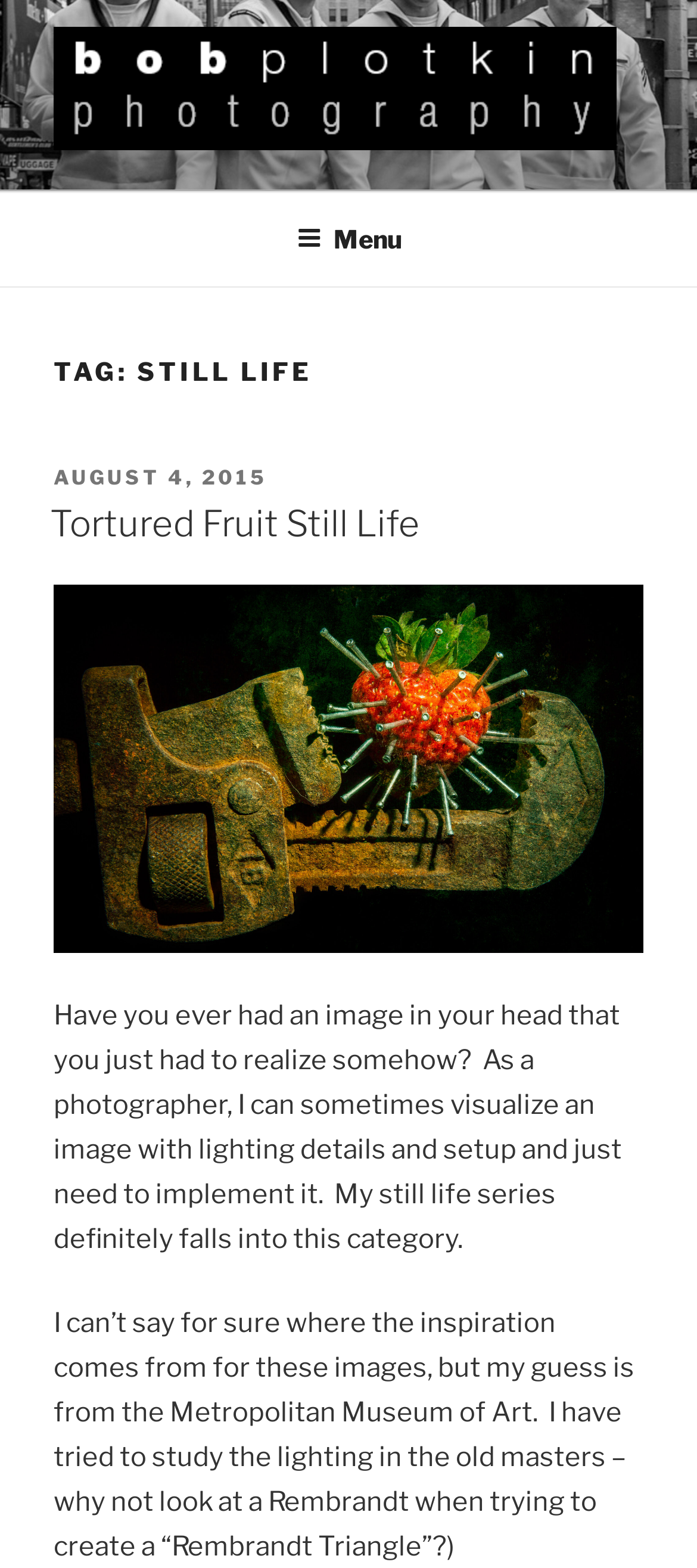For the following element description, predict the bounding box coordinates in the format (top-left x, top-left y, bottom-right x, bottom-right y). All values should be floating point numbers between 0 and 1. Description: parent_node: BOB PLOTKIN

[0.077, 0.017, 0.923, 0.104]